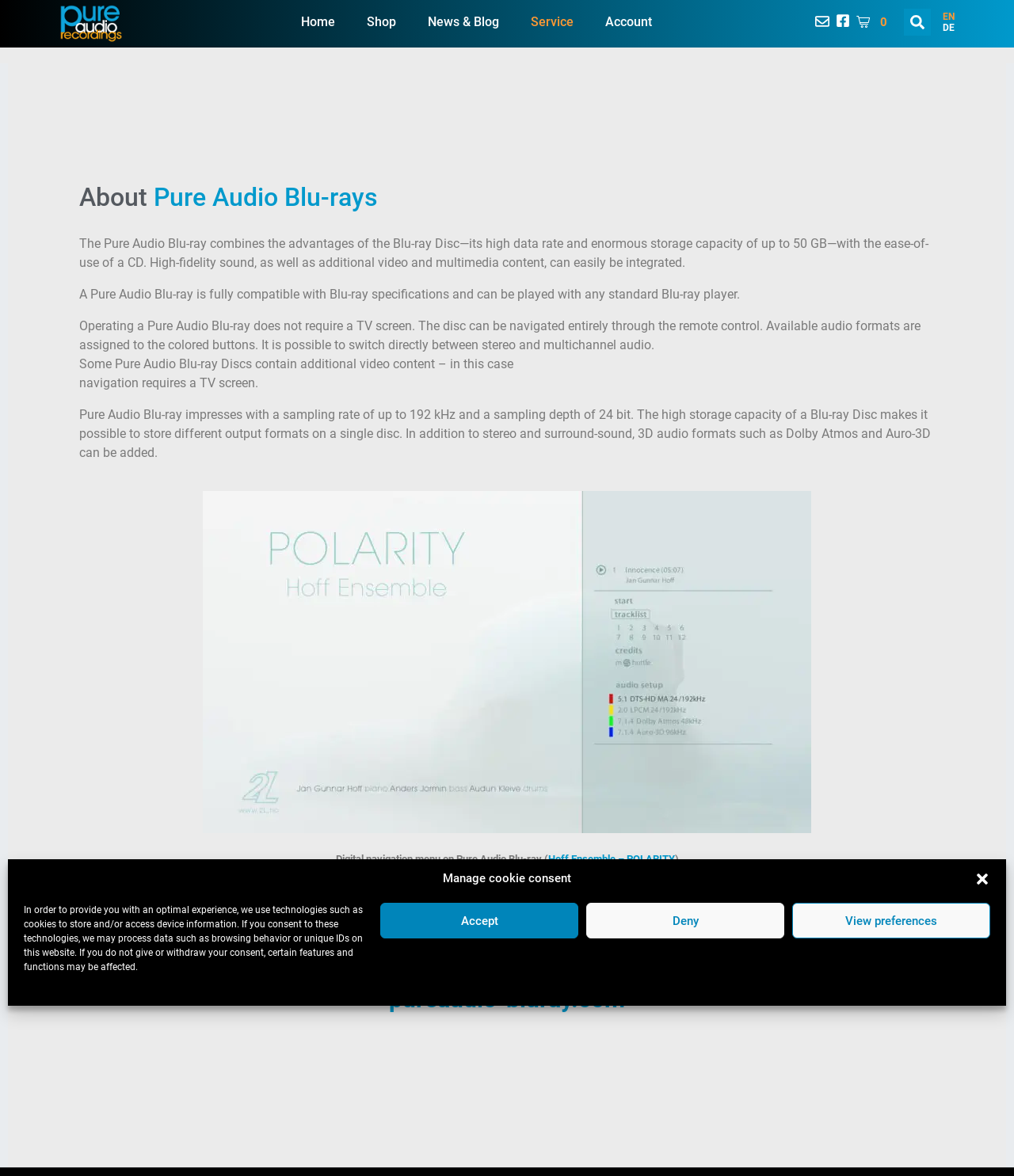Identify the bounding box of the UI element that matches this description: "Hoff Ensemble – POLARITY".

[0.54, 0.726, 0.665, 0.736]